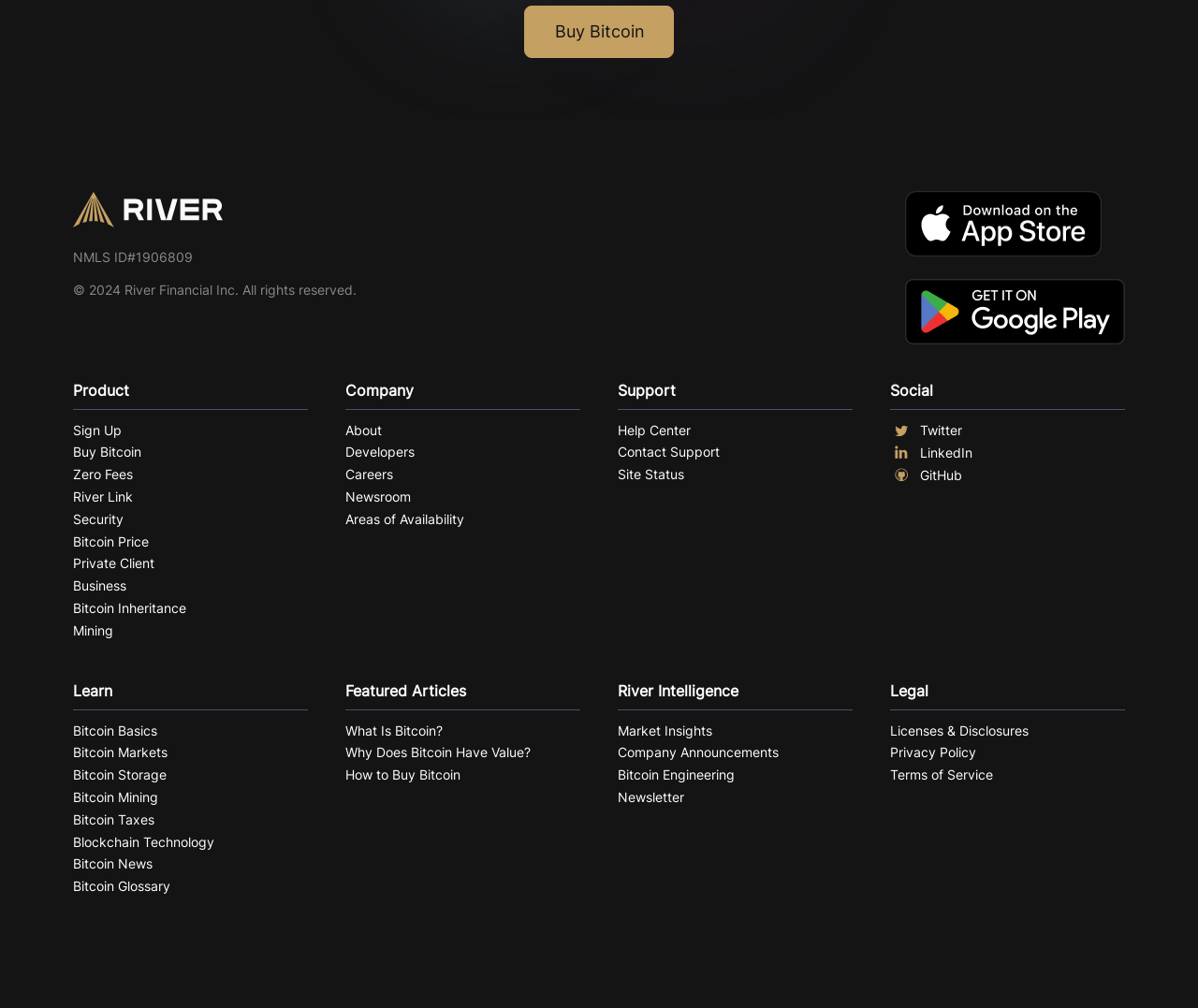Please give a succinct answer using a single word or phrase:
How many social media platforms are linked on the webpage?

3